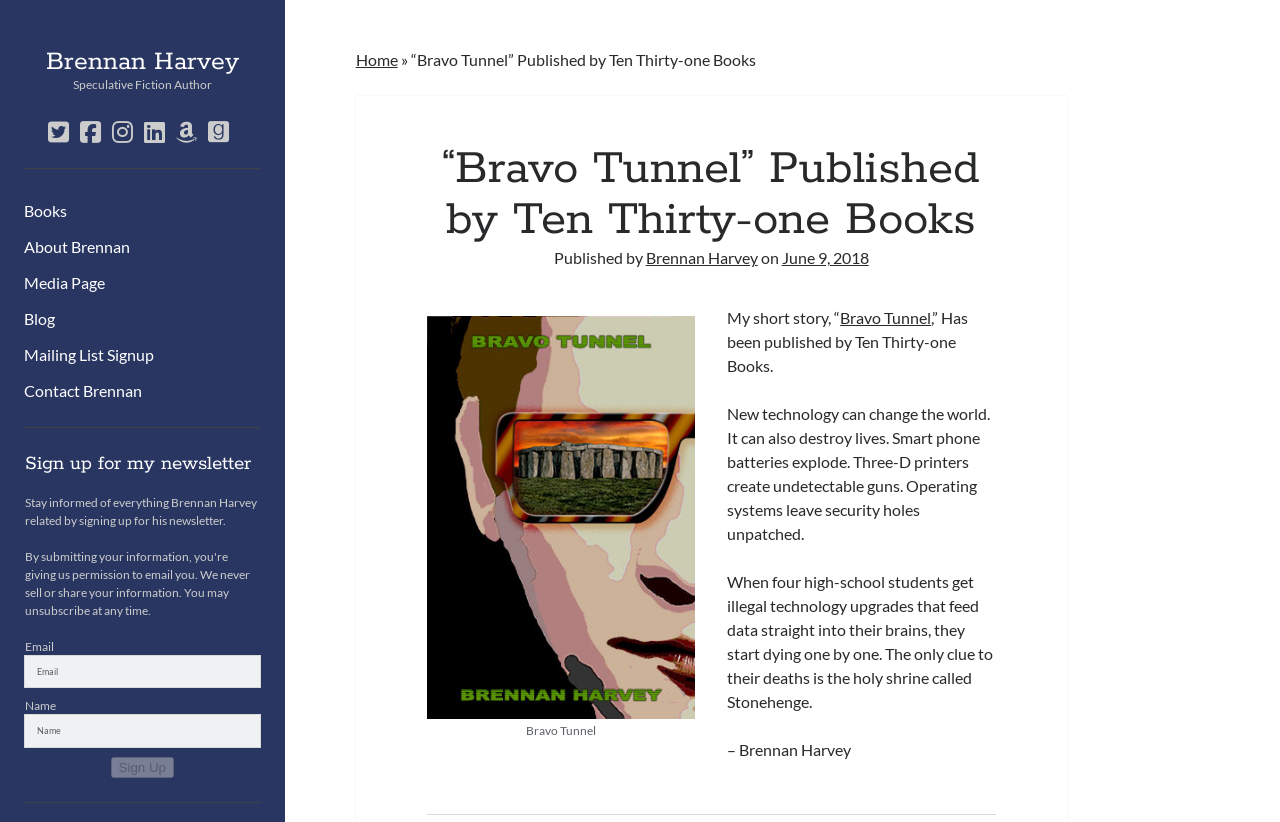Reply to the question with a single word or phrase:
What is the theme of the short story?

Technology and its consequences